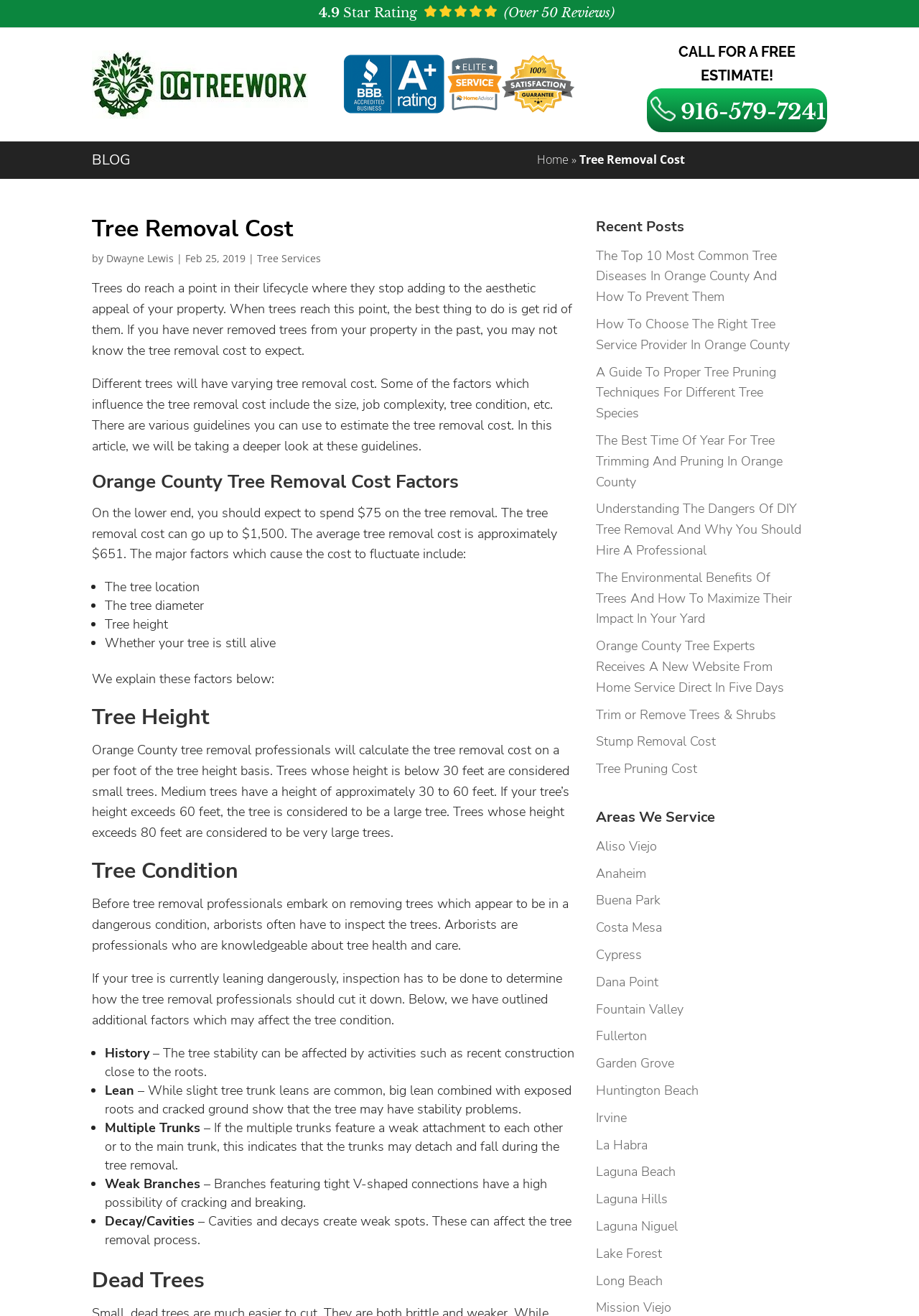Determine the coordinates of the bounding box that should be clicked to complete the instruction: "Check the 'Recent Posts' section". The coordinates should be represented by four float numbers between 0 and 1: [left, top, right, bottom].

[0.649, 0.164, 0.876, 0.186]